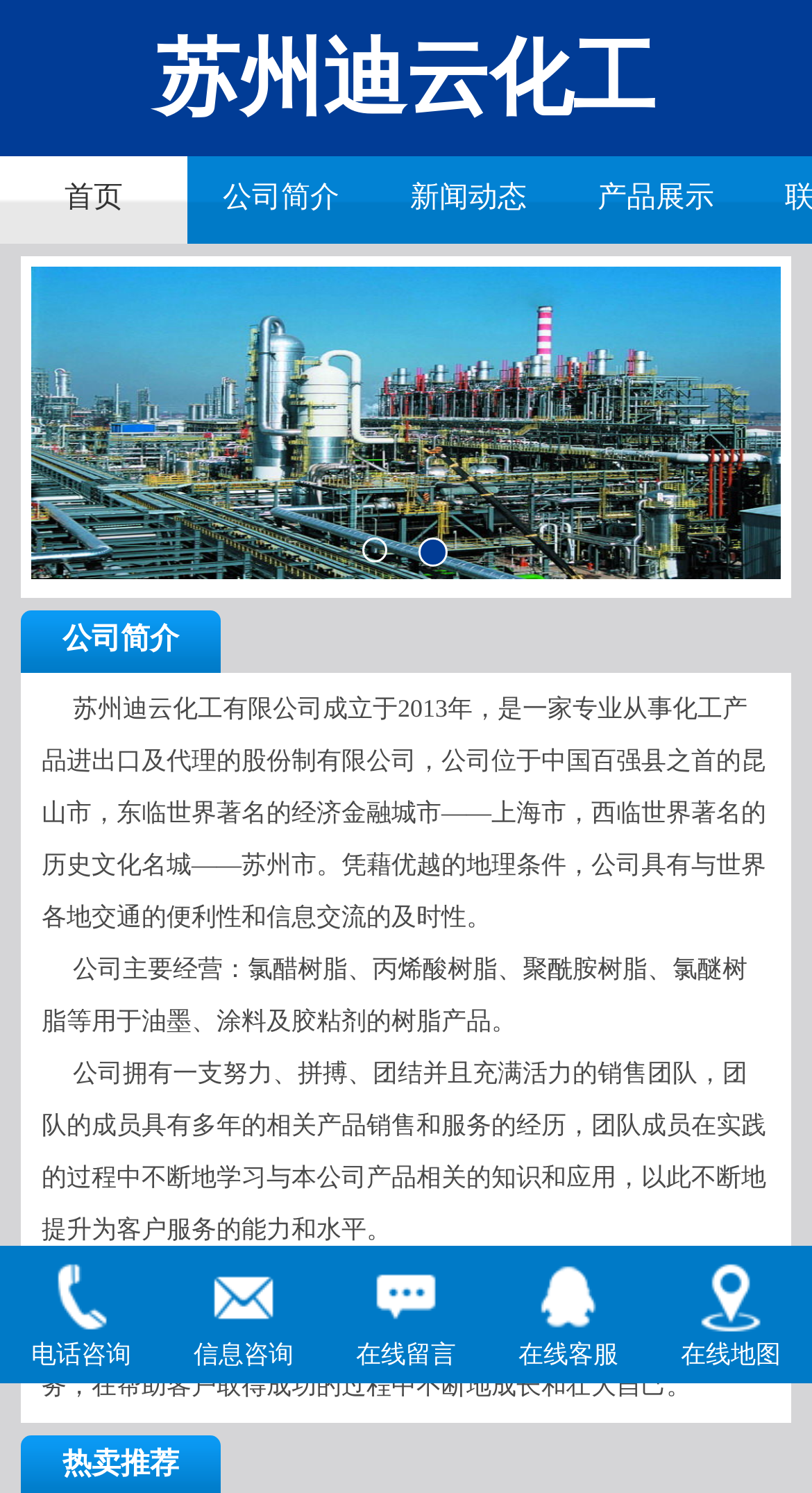What is the company's service philosophy?
Use the screenshot to answer the question with a single word or phrase.

Satisfying products and services